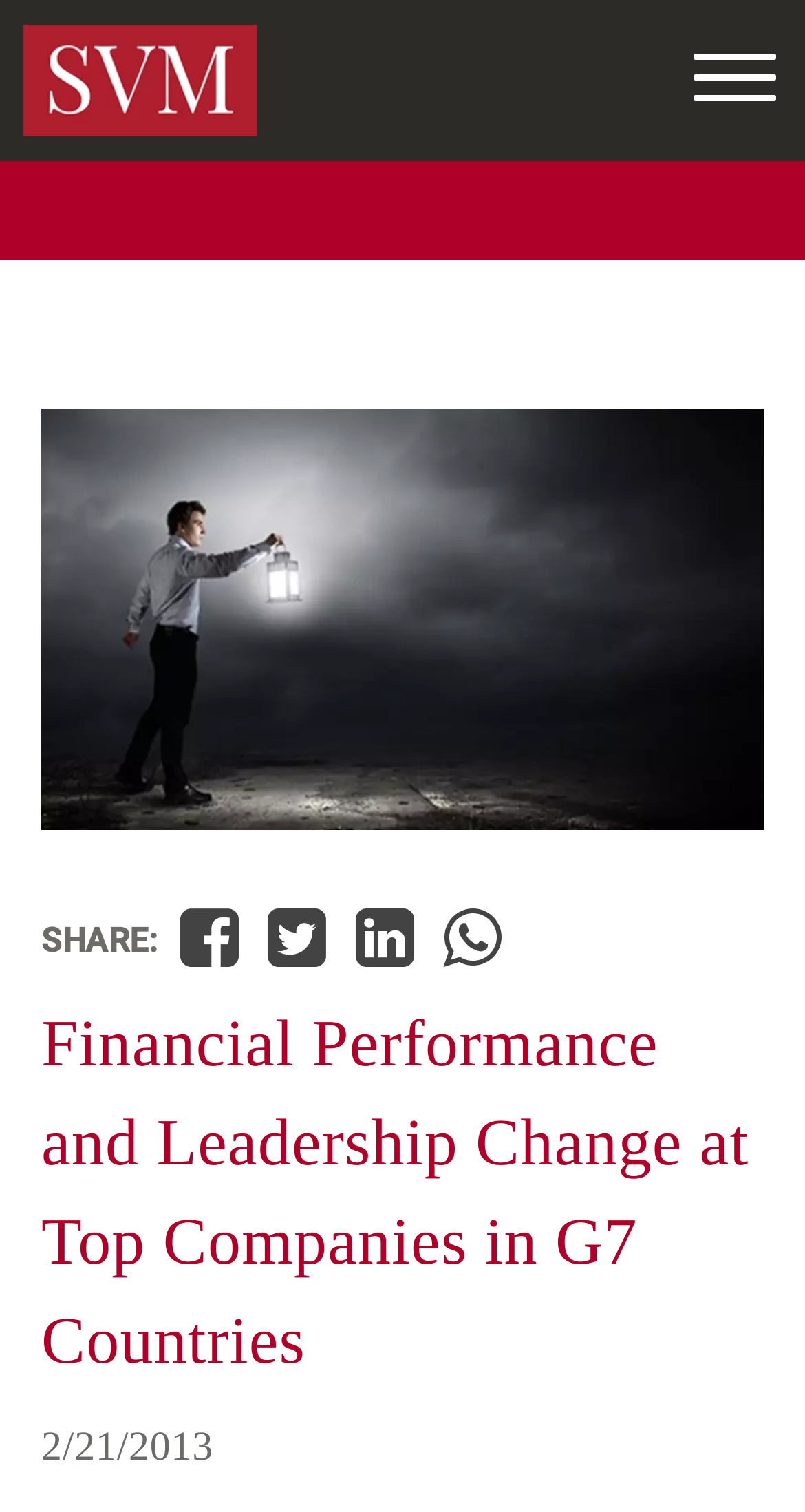Is there a menu button on the webpage?
Analyze the image and provide a thorough answer to the question.

There is a menu button located at the top right corner of the webpage, which is a button element with a bounding box coordinate of [0.826, 0.014, 1.0, 0.093].